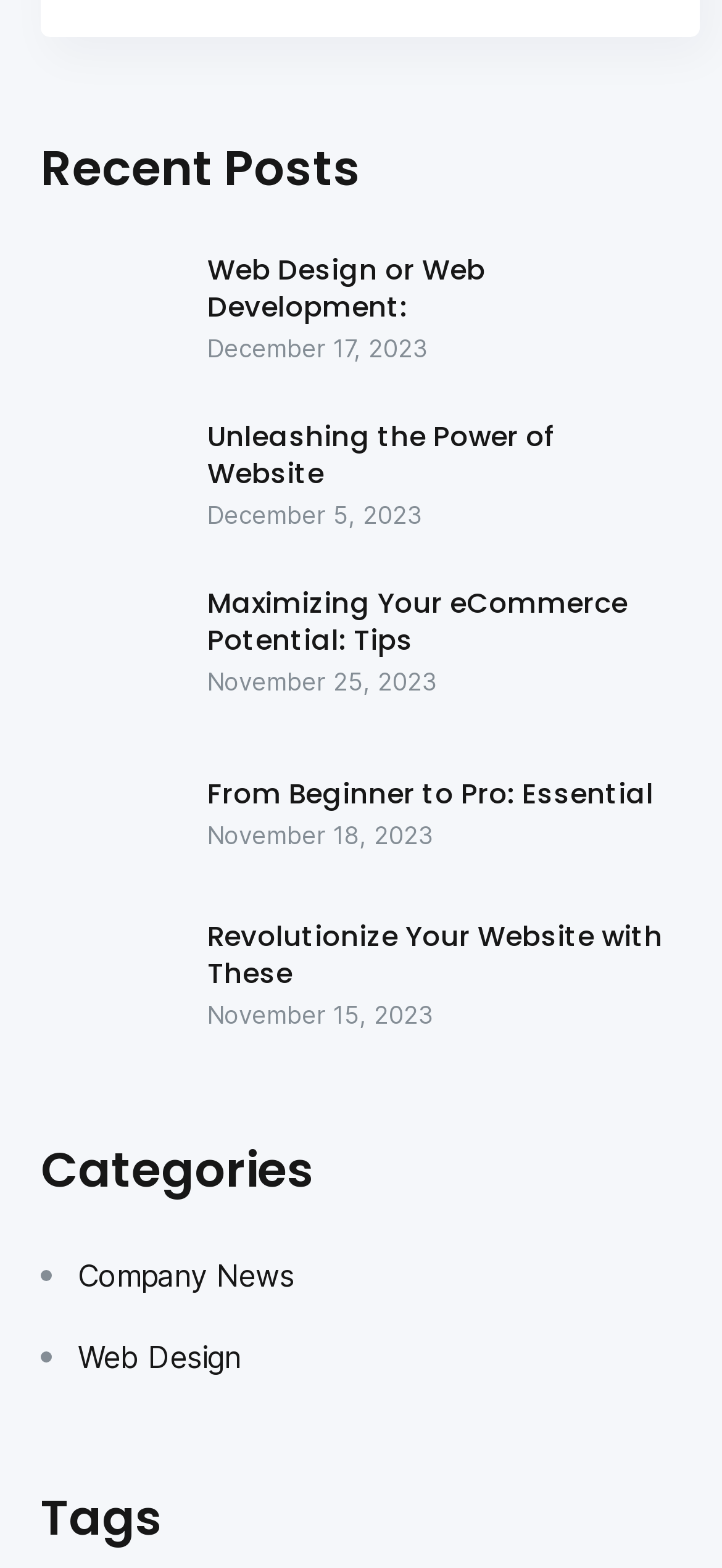Extract the bounding box coordinates for the UI element described as: "Web Design".

[0.056, 0.846, 0.333, 0.884]